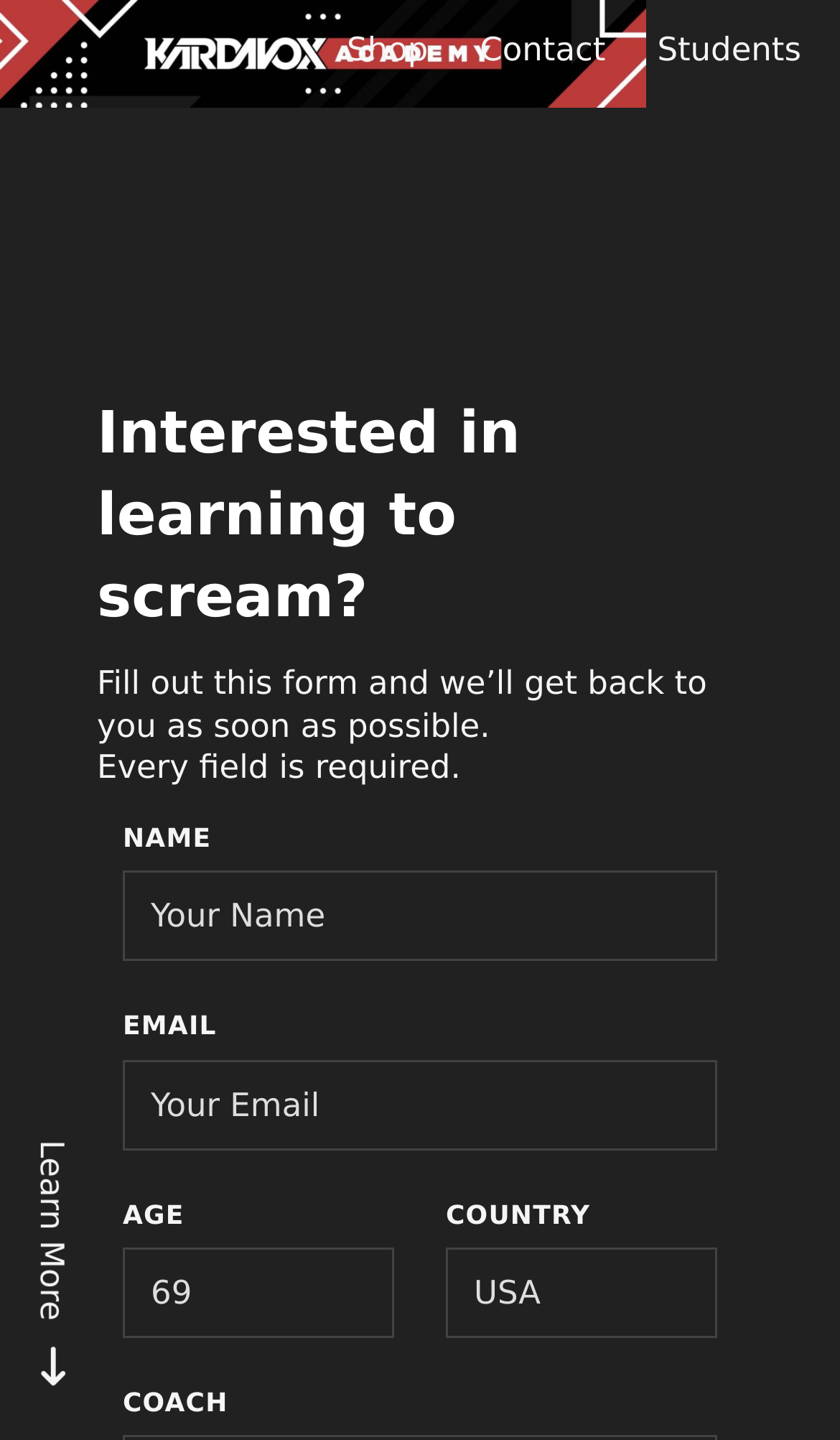Offer a detailed explanation of the webpage layout and contents.

The webpage is about Kardavox Academy, a metal vocal academy. At the top, there are four links: an empty link, "Shop", "Contact", and "Students", aligned horizontally. Below these links, there is a heading that asks if the user is interested in learning to scream. 

Underneath the heading, there is a paragraph of text explaining that users need to fill out a form to get in touch with the academy. Below this text, there is a note stating that every field in the form is required. 

The form itself consists of four groups of fields, each containing a label and a text input or spin button. The first group has a label "NAME" and a required text input field. The second group has a label "EMAIL" and a required text input field. The third group has a label "AGE" and a required spin button with a minimum value of 13 and a maximum value of 666. The fourth group is divided into two parts: the left side has a label "COUNTRY" and a required text input field, while the right side has a label "COACH". 

At the bottom left of the page, there is a "Learn More" text.